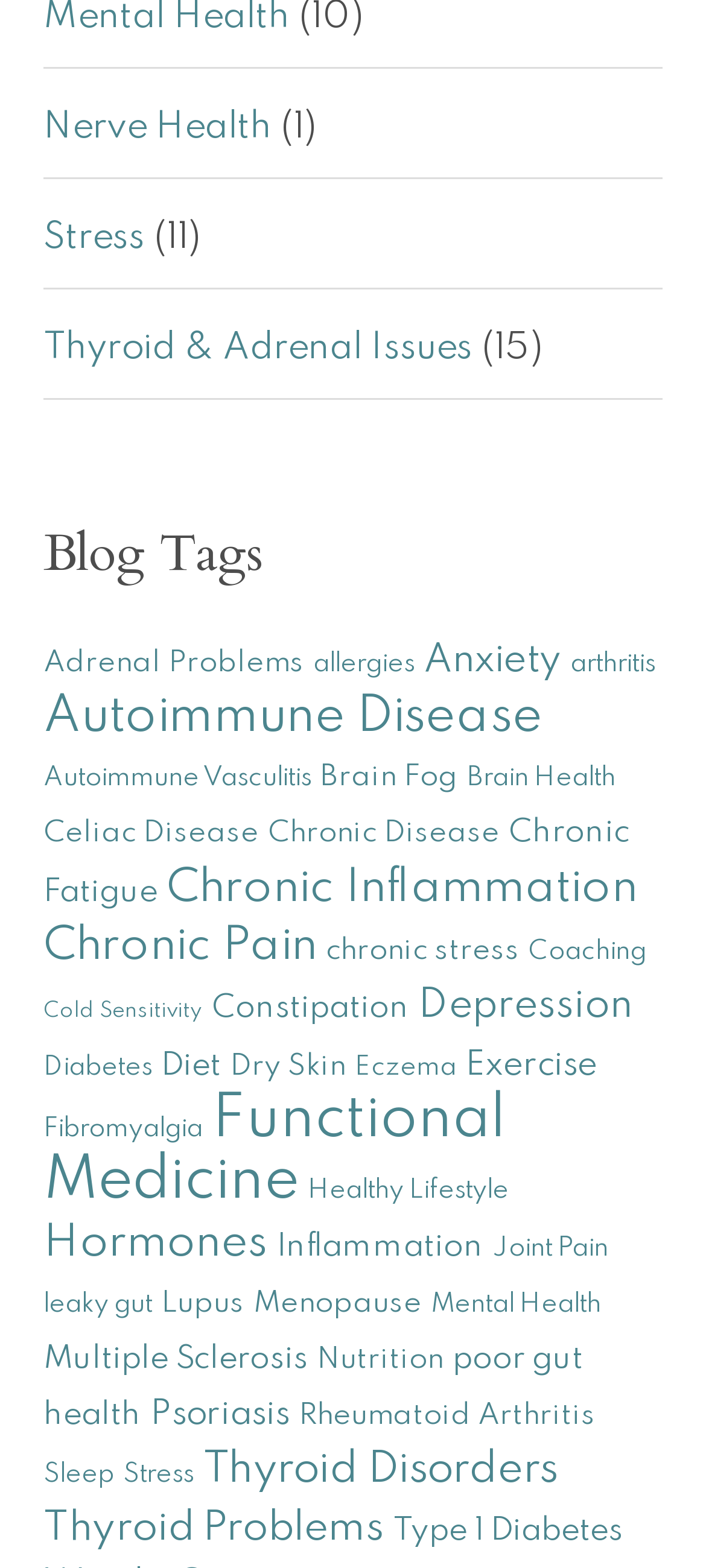What is the topic of the link with the most items?
Using the image provided, answer with just one word or phrase.

Functional Medicine